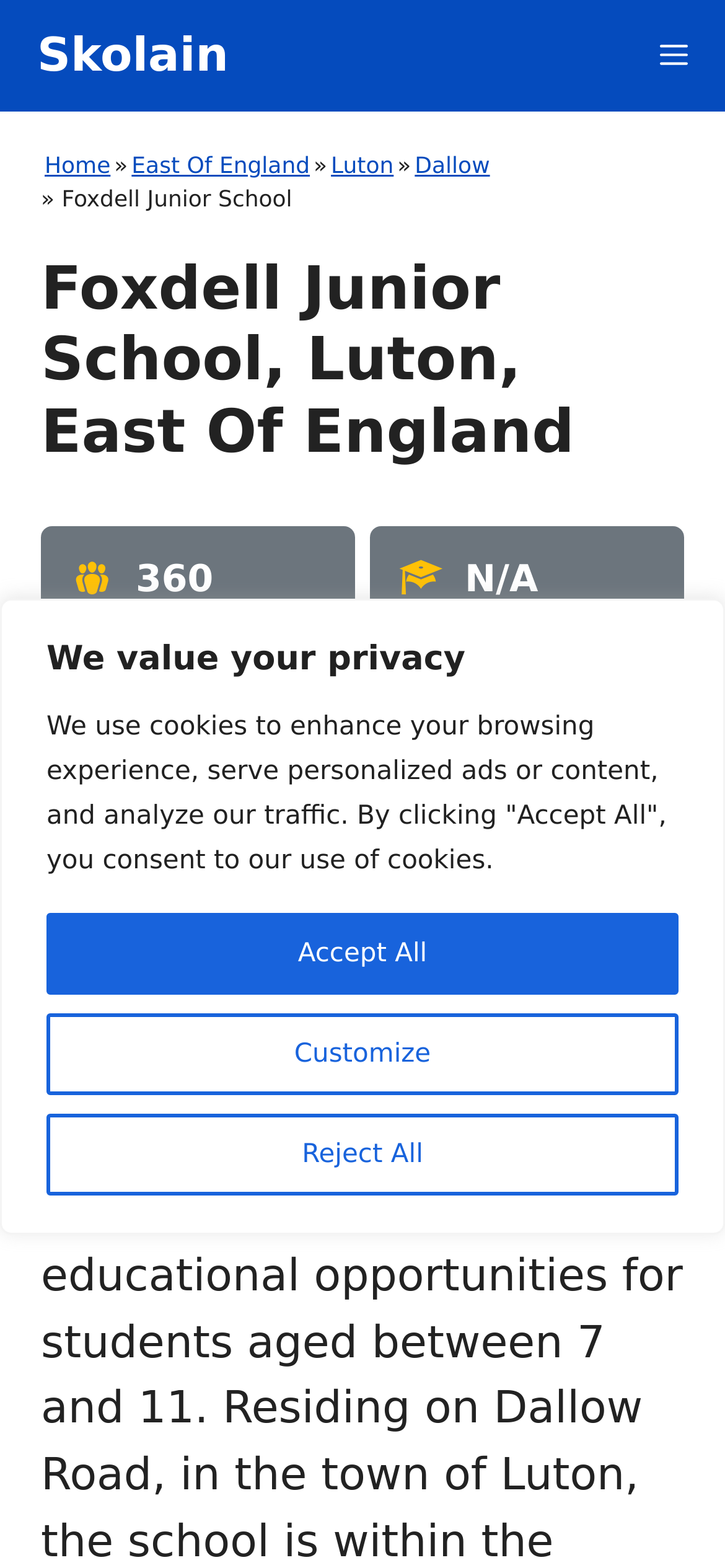Identify the bounding box for the element characterized by the following description: "east Of England".

[0.176, 0.095, 0.433, 0.116]